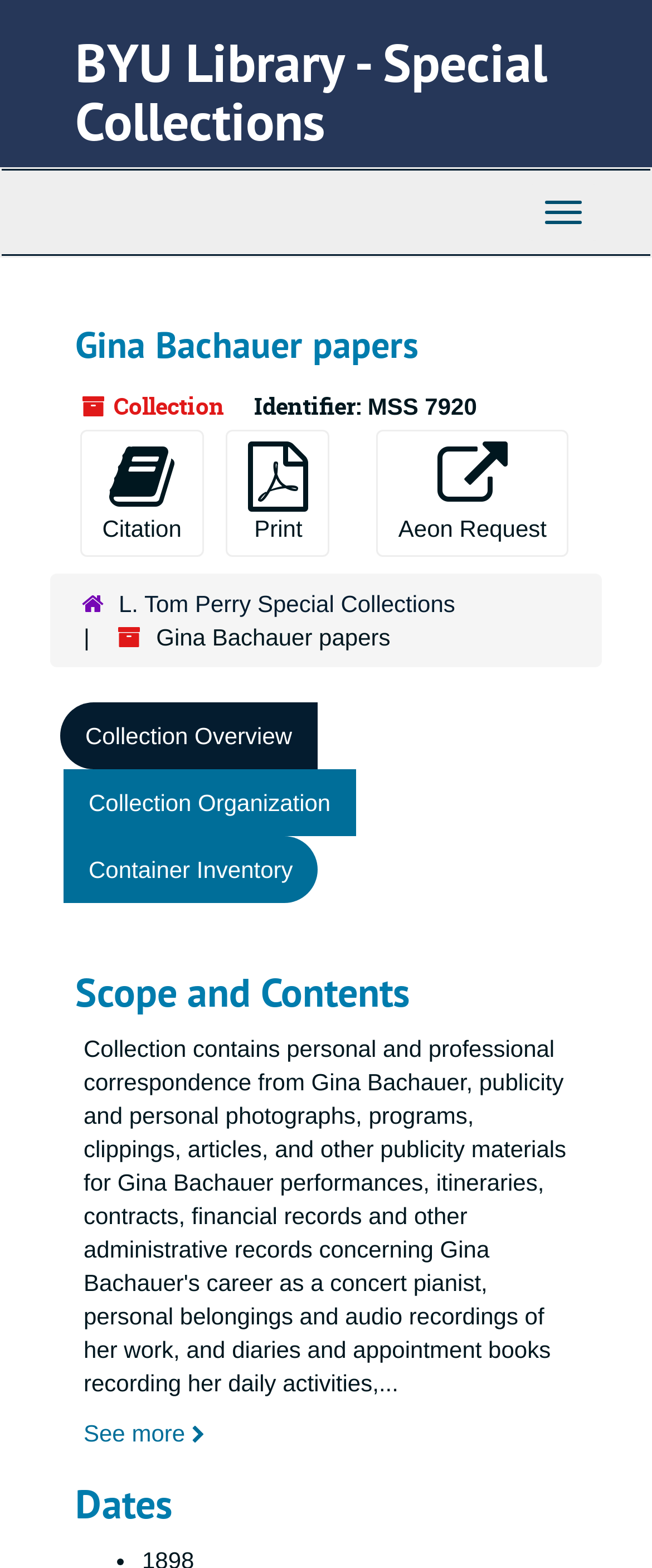Determine the bounding box coordinates of the region I should click to achieve the following instruction: "View Collection Overview". Ensure the bounding box coordinates are four float numbers between 0 and 1, i.e., [left, top, right, bottom].

[0.092, 0.447, 0.486, 0.49]